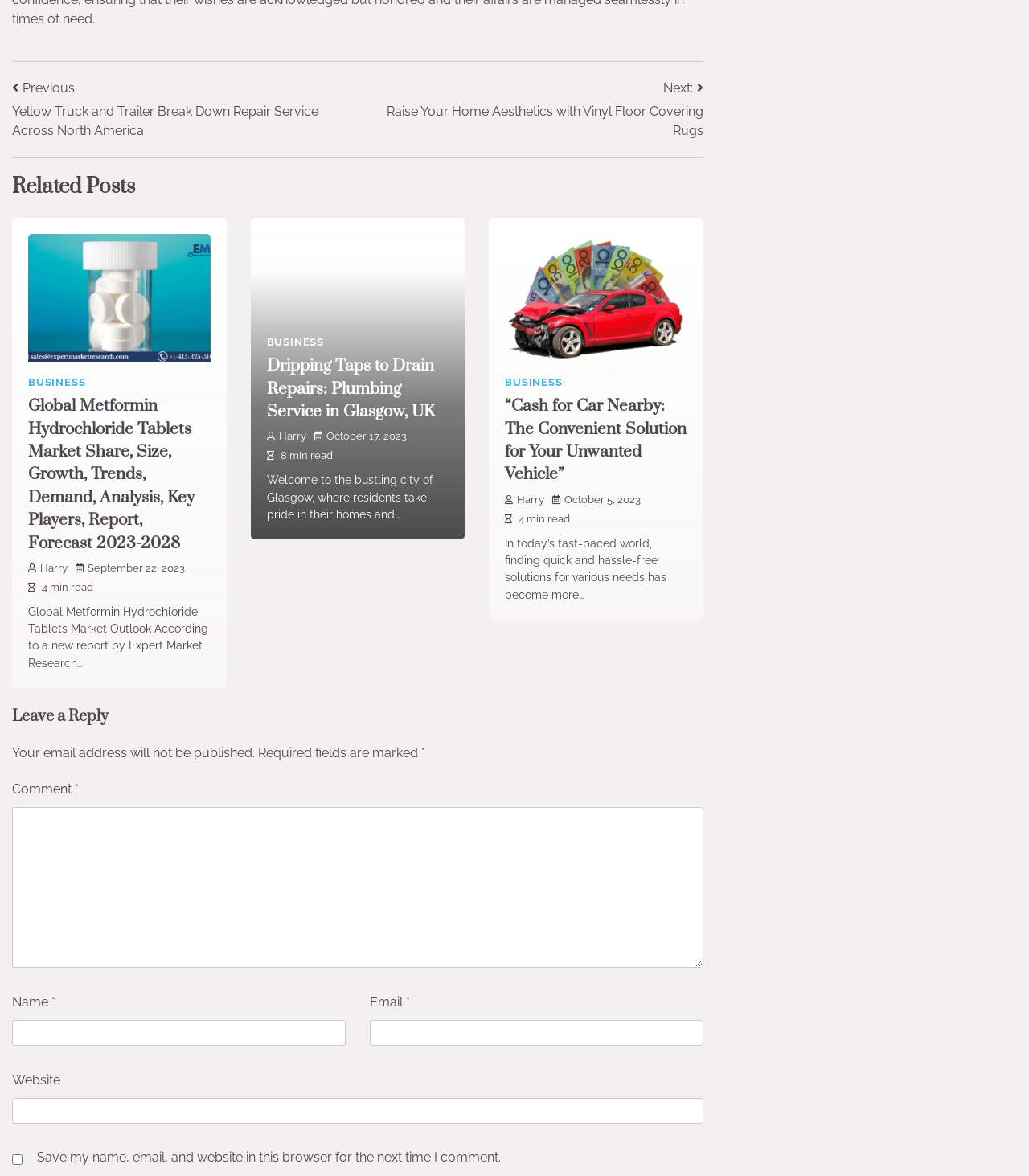Find the bounding box coordinates of the element I should click to carry out the following instruction: "Click on the 'Previous' link".

[0.012, 0.066, 0.348, 0.119]